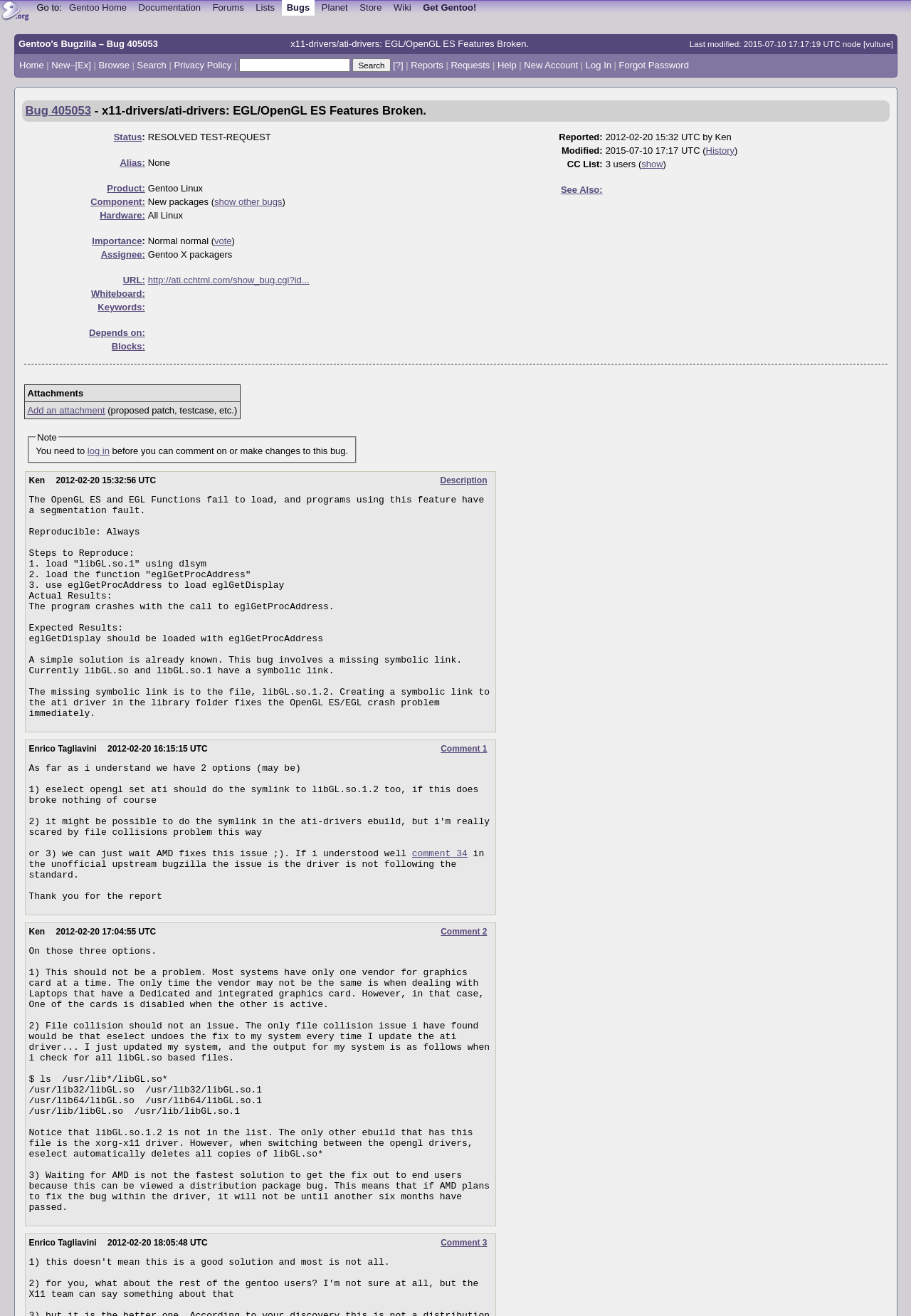What is the status of the bug described on this page?
Please use the visual content to give a single word or phrase answer.

RESOLVED TEST-REQUEST